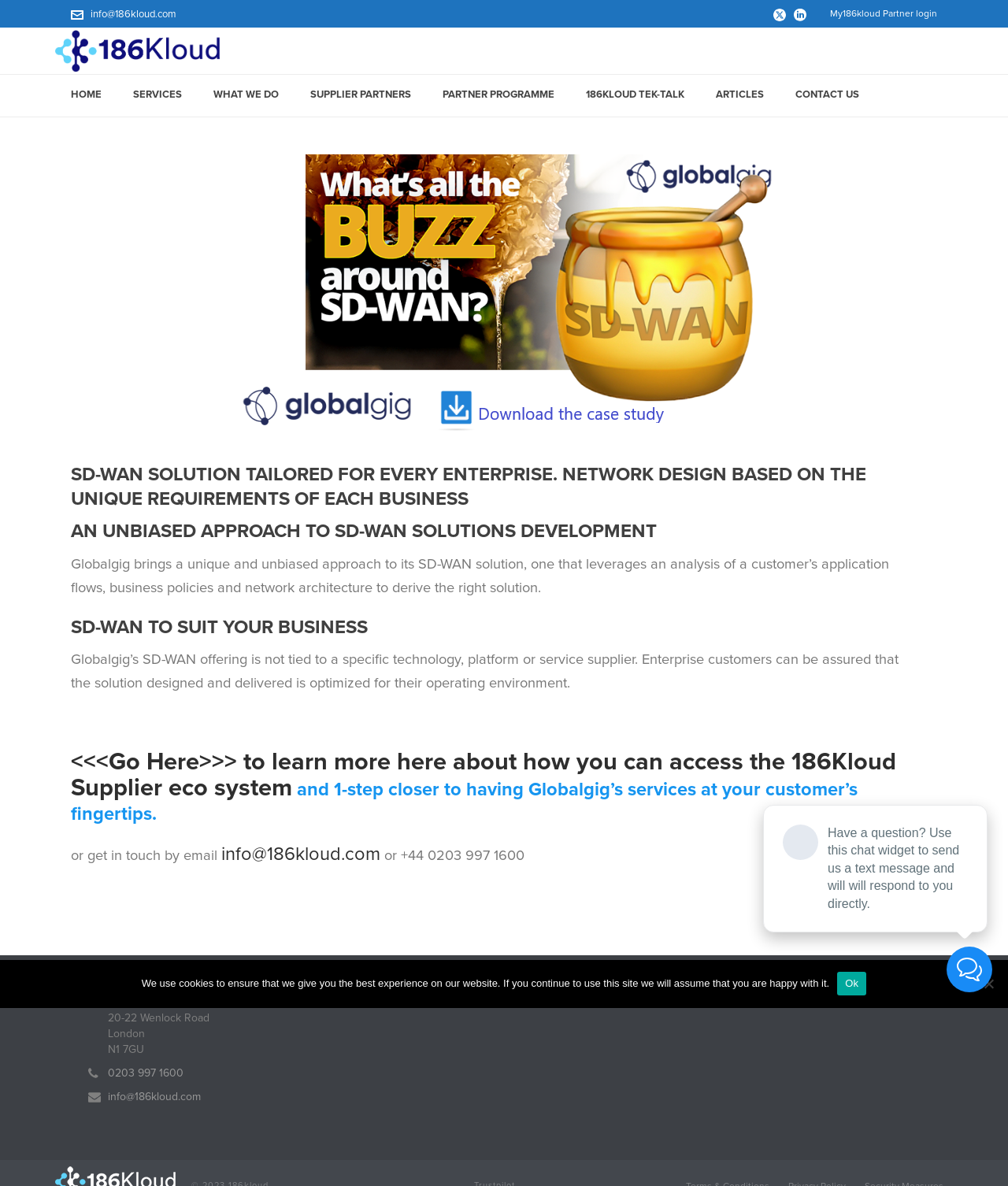Identify the bounding box for the UI element that is described as follows: "title="186kloud technology world wide"".

[0.055, 0.023, 0.218, 0.062]